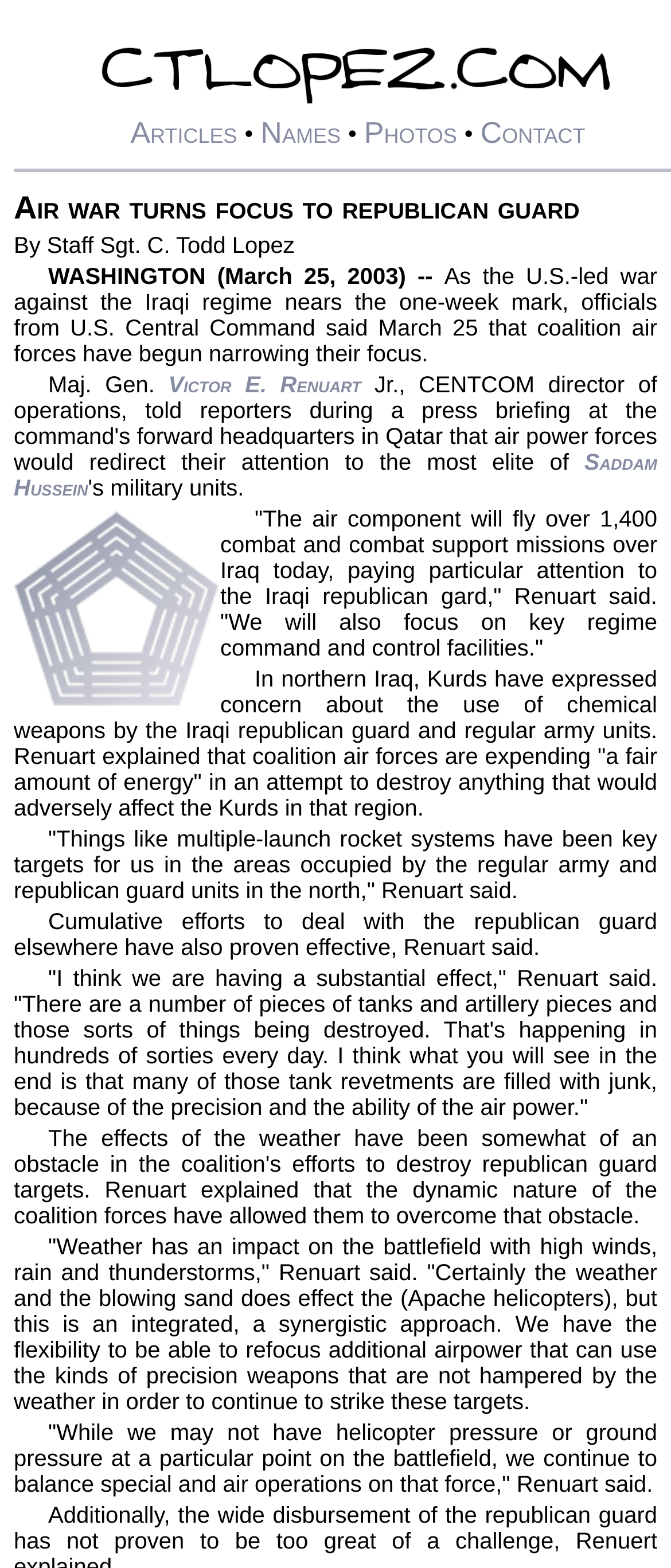Identify the bounding box for the described UI element: "Victor E. Renuart".

[0.251, 0.237, 0.538, 0.253]